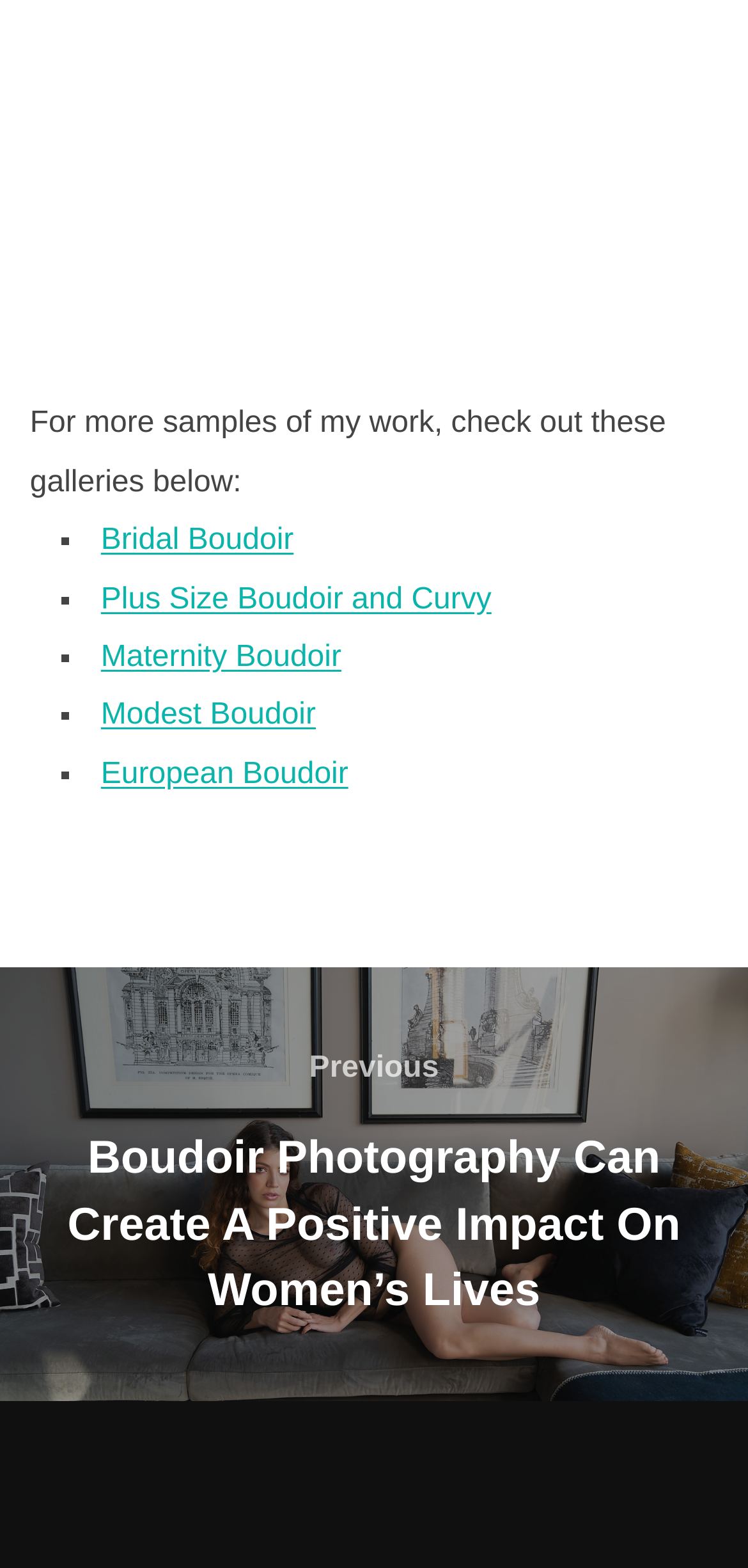Identify and provide the bounding box for the element described by: "Guido Boyke".

None